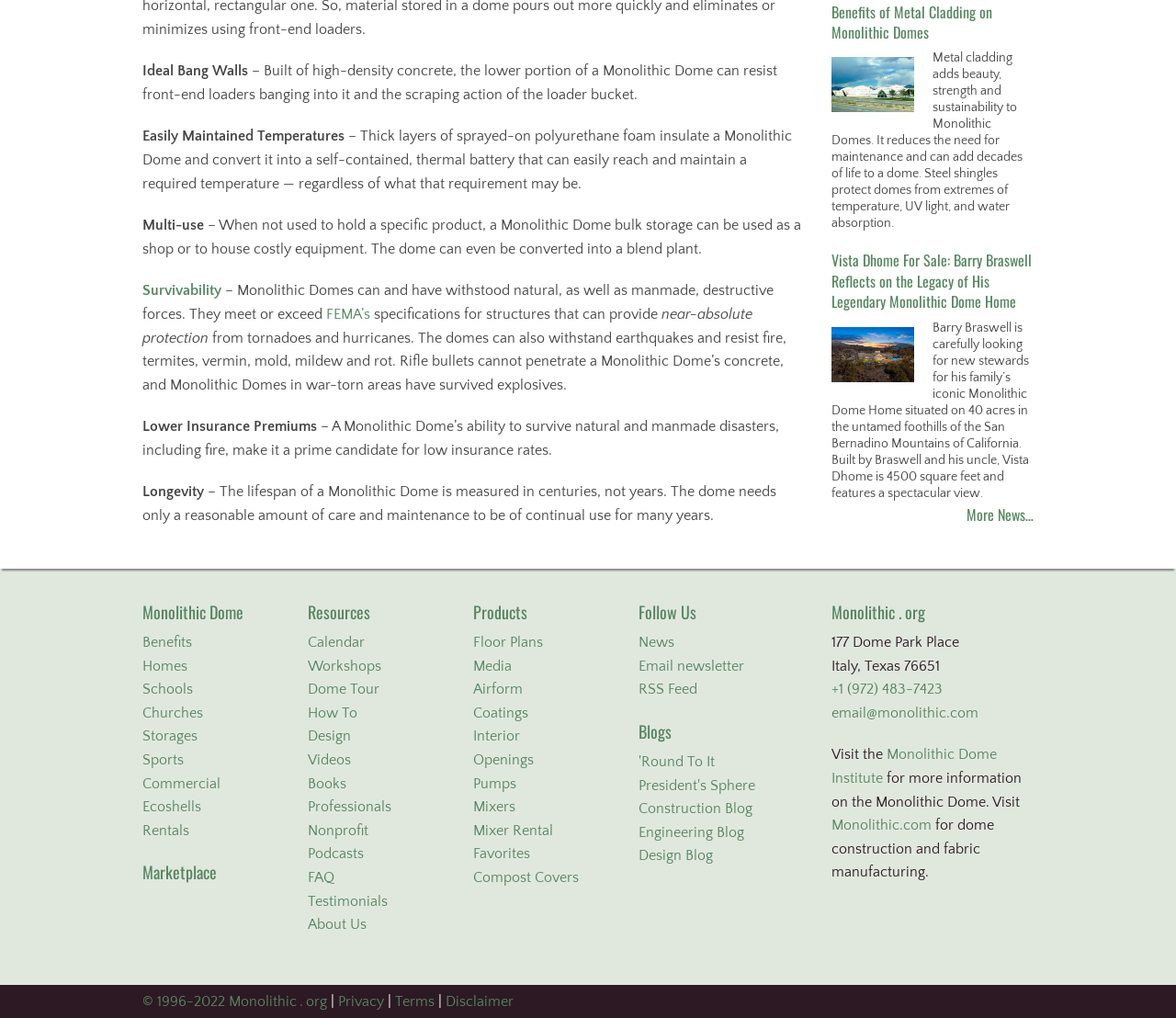What is the benefit of metal cladding for Monolithic Domes?
Please look at the screenshot and answer in one word or a short phrase.

adds beauty, strength and sustainability